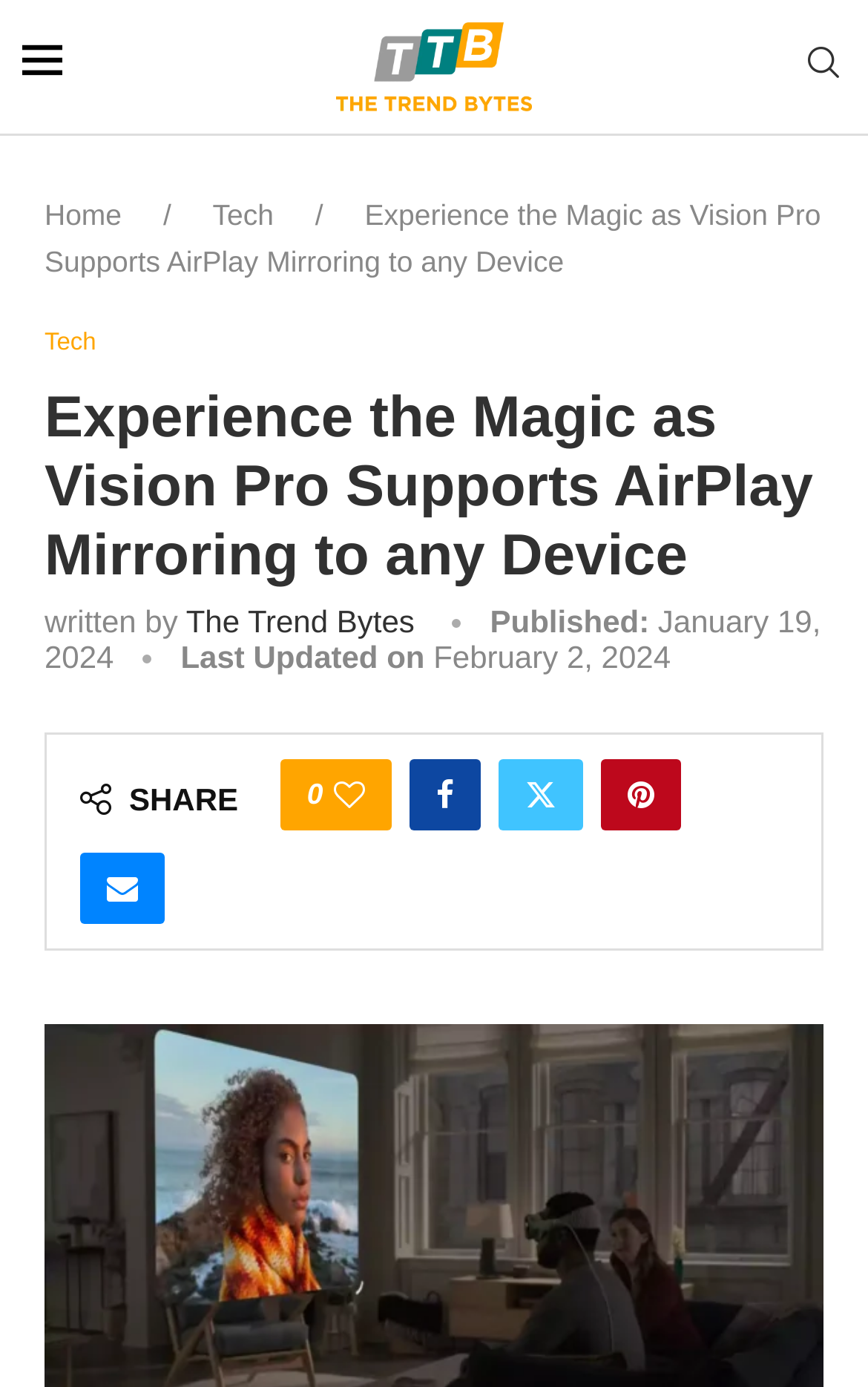Predict the bounding box coordinates of the UI element that matches this description: "Pinterest". The coordinates should be in the format [left, top, right, bottom] with each value between 0 and 1.

[0.707, 0.578, 0.799, 0.629]